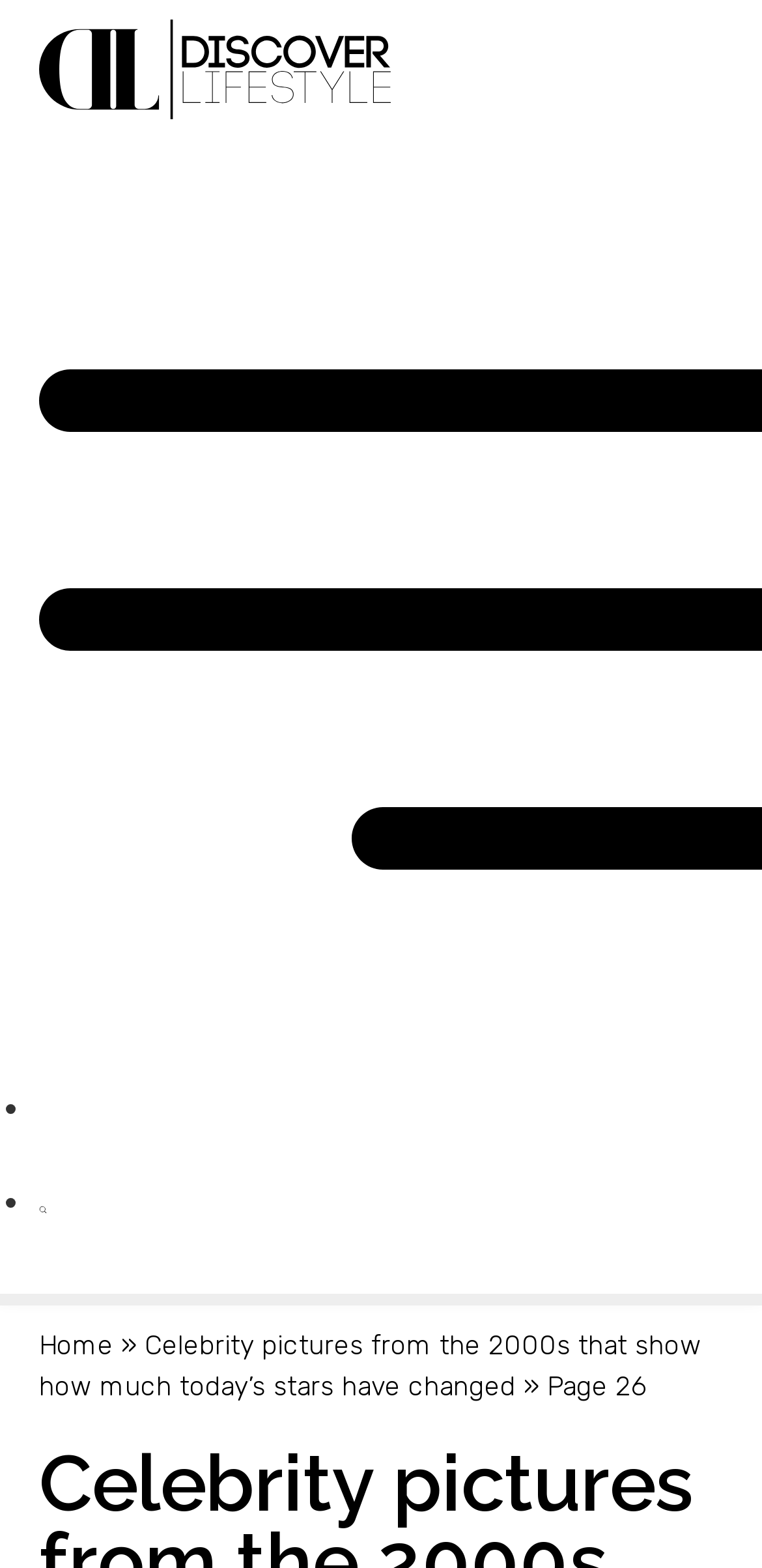Answer the question with a brief word or phrase:
What is the purpose of the '•' symbol?

List marker